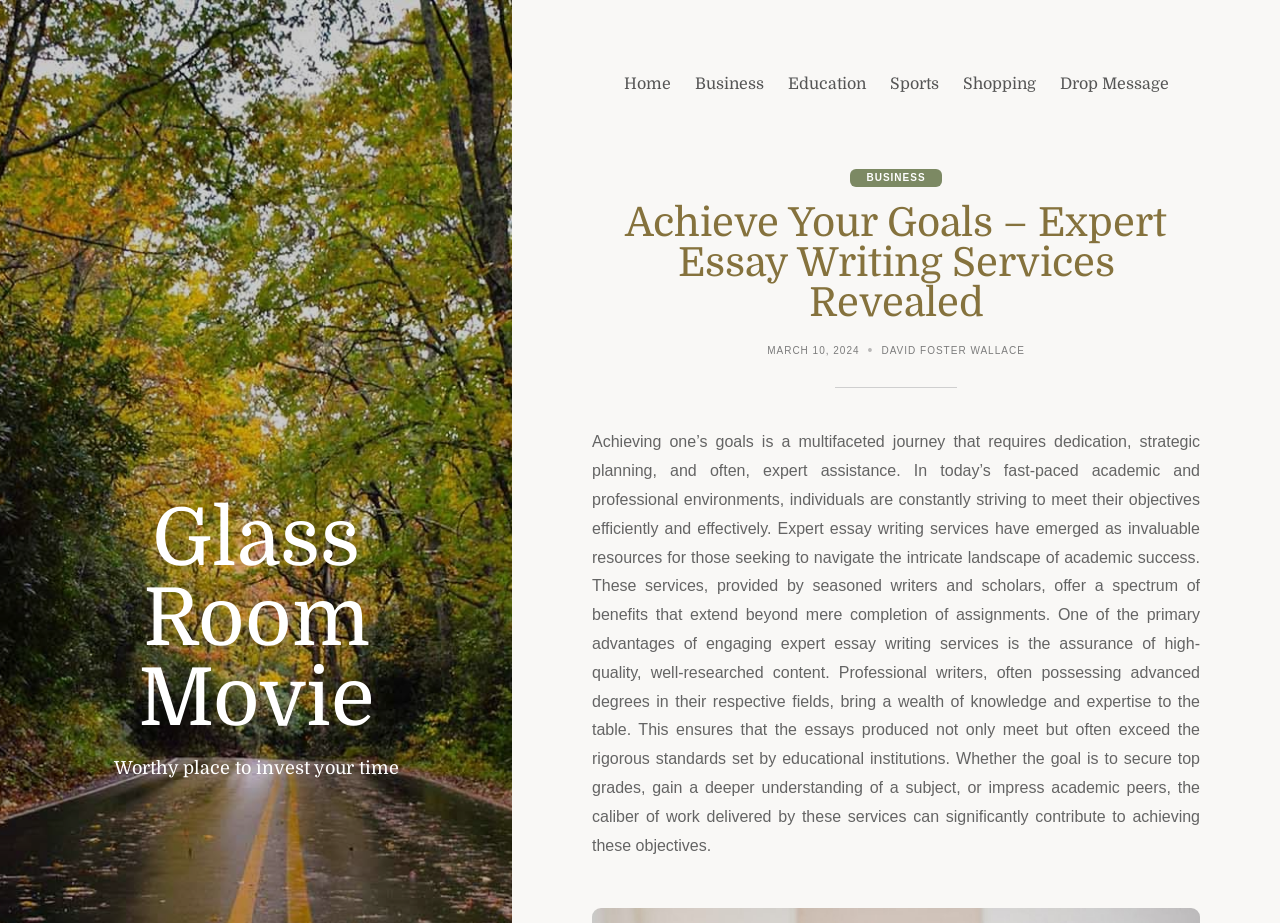Please identify the bounding box coordinates of the element's region that needs to be clicked to fulfill the following instruction: "Click on Home". The bounding box coordinates should consist of four float numbers between 0 and 1, i.e., [left, top, right, bottom].

[0.487, 0.069, 0.524, 0.114]